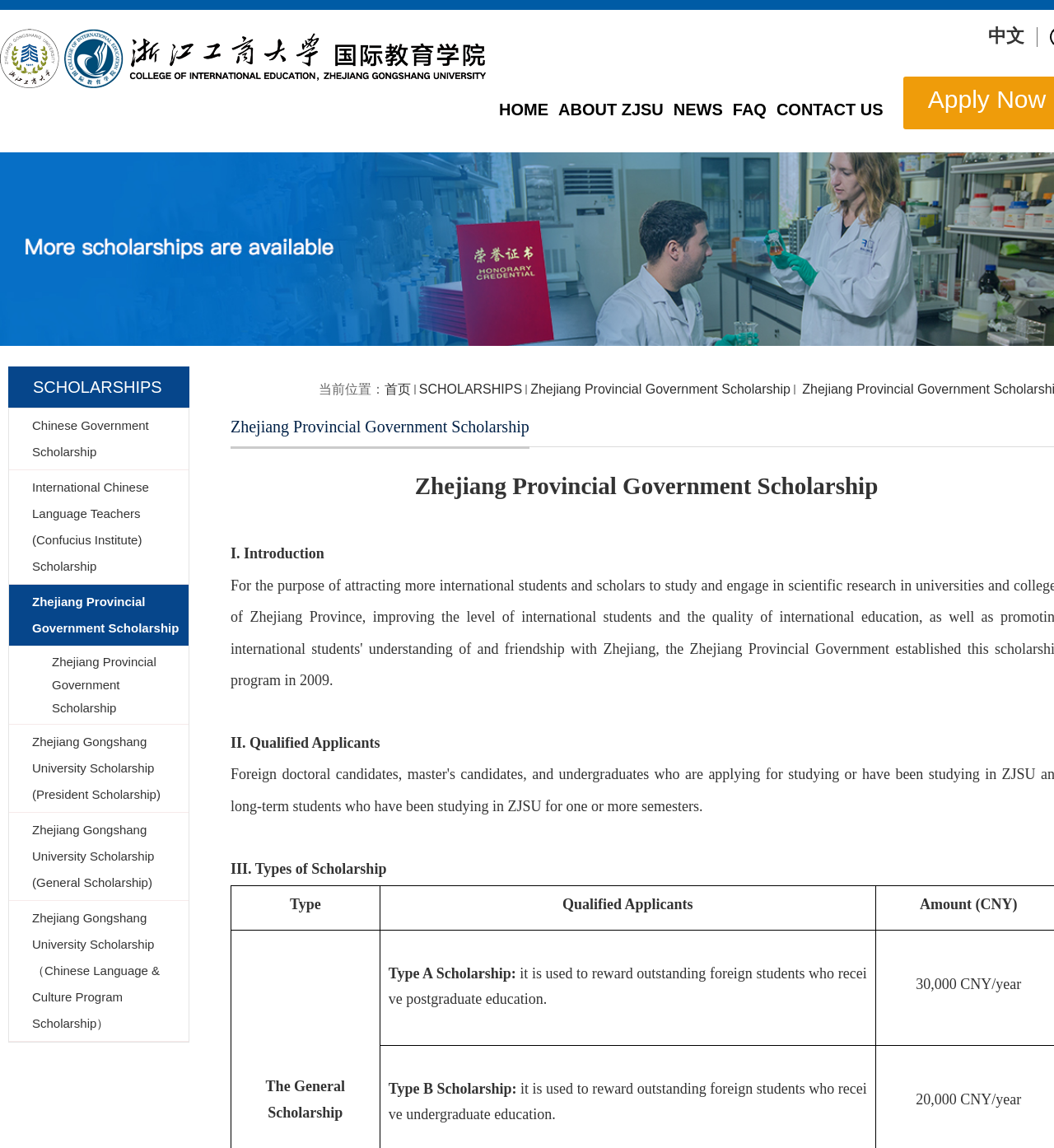Show the bounding box coordinates of the region that should be clicked to follow the instruction: "learn about Zhejiang Provincial Government Scholarship introduction."

[0.219, 0.354, 0.502, 0.391]